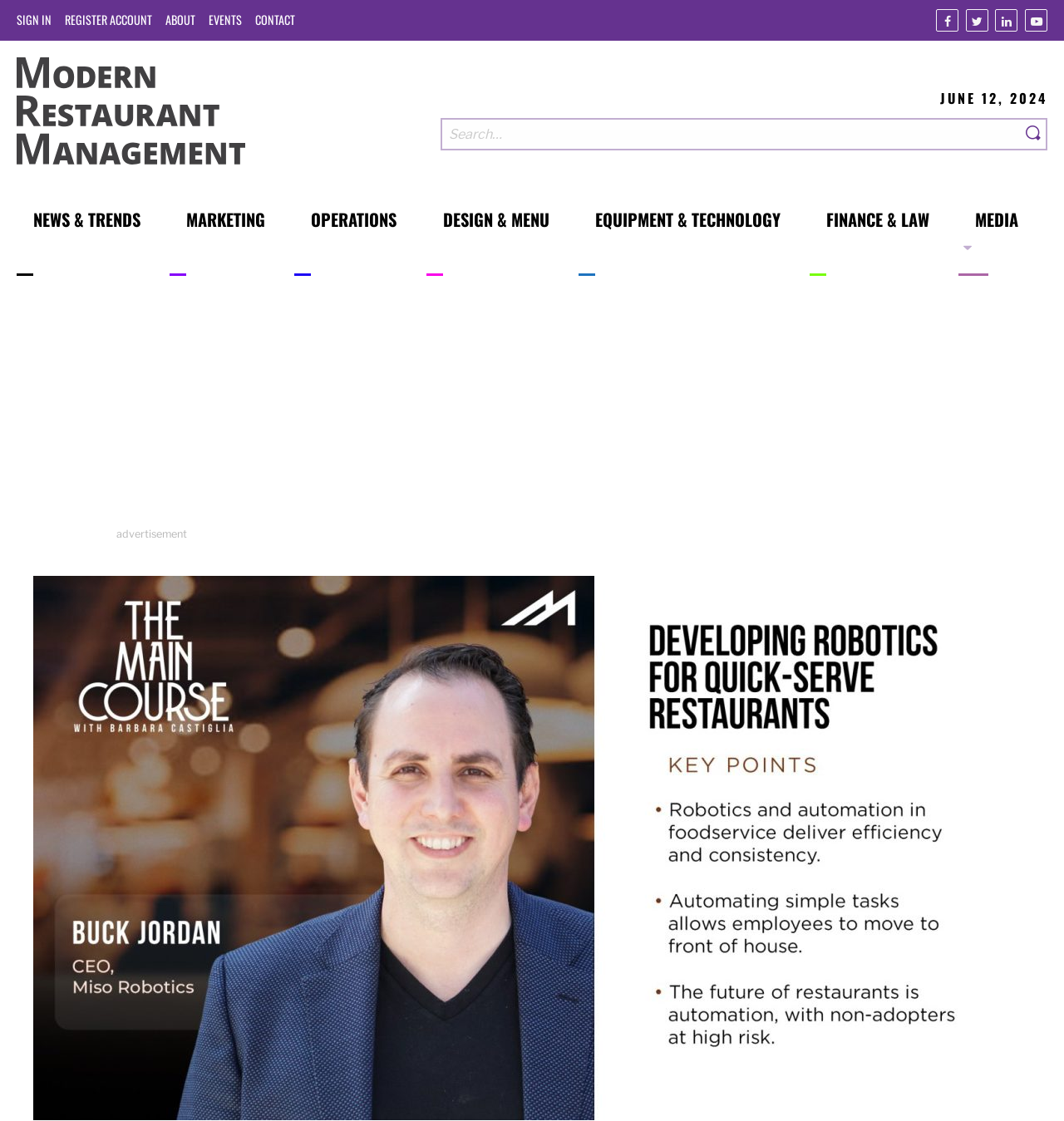Determine the coordinates of the bounding box that should be clicked to complete the instruction: "Read the news and trends". The coordinates should be represented by four float numbers between 0 and 1: [left, top, right, bottom].

[0.016, 0.185, 0.132, 0.246]